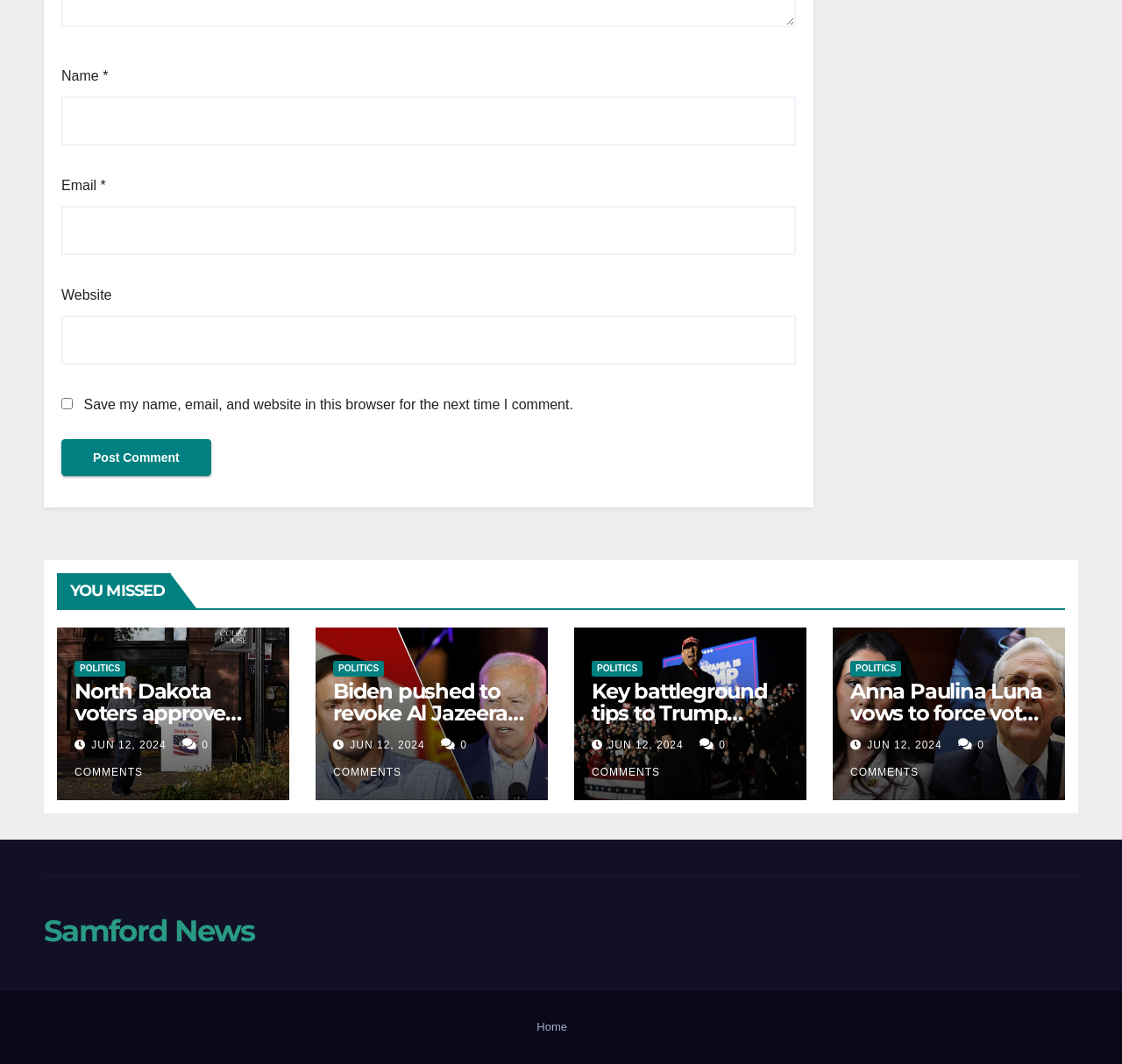Could you determine the bounding box coordinates of the clickable element to complete the instruction: "Visit the 'North Dakota voters approve ballot measure setting age limit on US congressional candidates' article"? Provide the coordinates as four float numbers between 0 and 1, i.e., [left, top, right, bottom].

[0.066, 0.637, 0.24, 0.764]